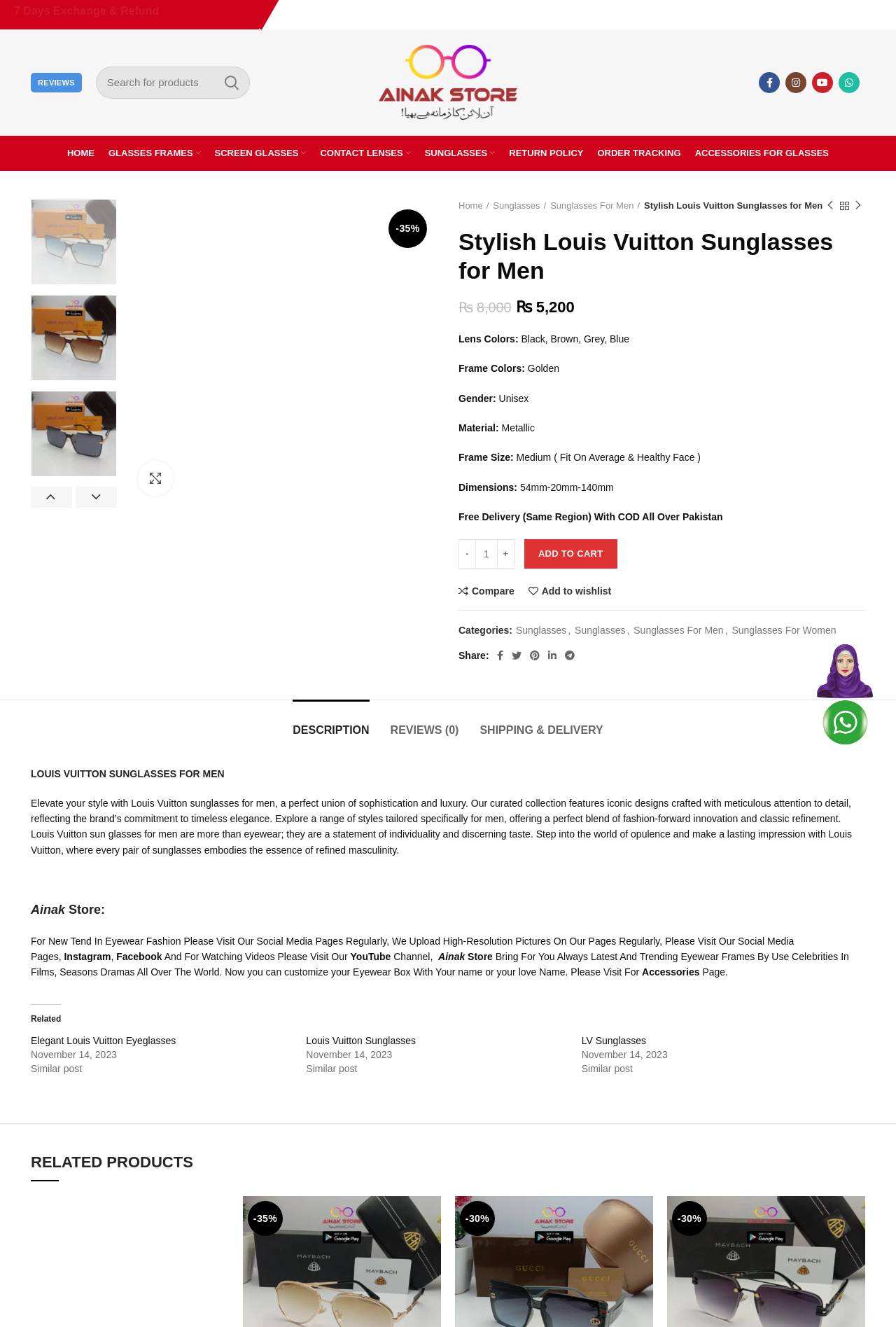Write an extensive caption that covers every aspect of the webpage.

This webpage is about Louis Vuitton sunglasses for men, showcasing a stylish and luxurious product. At the top, there is a heading "7 Days Exchange & Refund" and a search bar with a search button. Below the search bar, there are links to the Ainak Store, Facebook, Instagram, YouTube, and WhatsApp social media platforms.

The main navigation menu is located below, with links to HOME, GLASSES FRAMES, SCREEN GLASSES, CONTACT LENSES, SUNGLASSES, RETURN POLICY, ORDER TRACKING, and ACCESSORIES FOR GLASSES.

On the left side, there is a section with a discount label "-35%" and a figure showcasing a Louis Vuitton sunglasses product. Below this section, there are two more figures displaying different Louis Vuitton sunglasses products.

To the right of the figures, there is a product description section with details about the sunglasses, including the price (₨5,200), lens colors, frame colors, gender, material, frame size, dimensions, and a note about free delivery. Below this section, there are buttons to add or remove the product from the cart, as well as links to compare or add to a wishlist.

Further down, there are categories listed, including Sunglasses, Sunglasses For Men, and Sunglasses For Women. Finally, there is a share section with links to Facebook, Twitter, Pinterest, and Linkedin social media platforms.